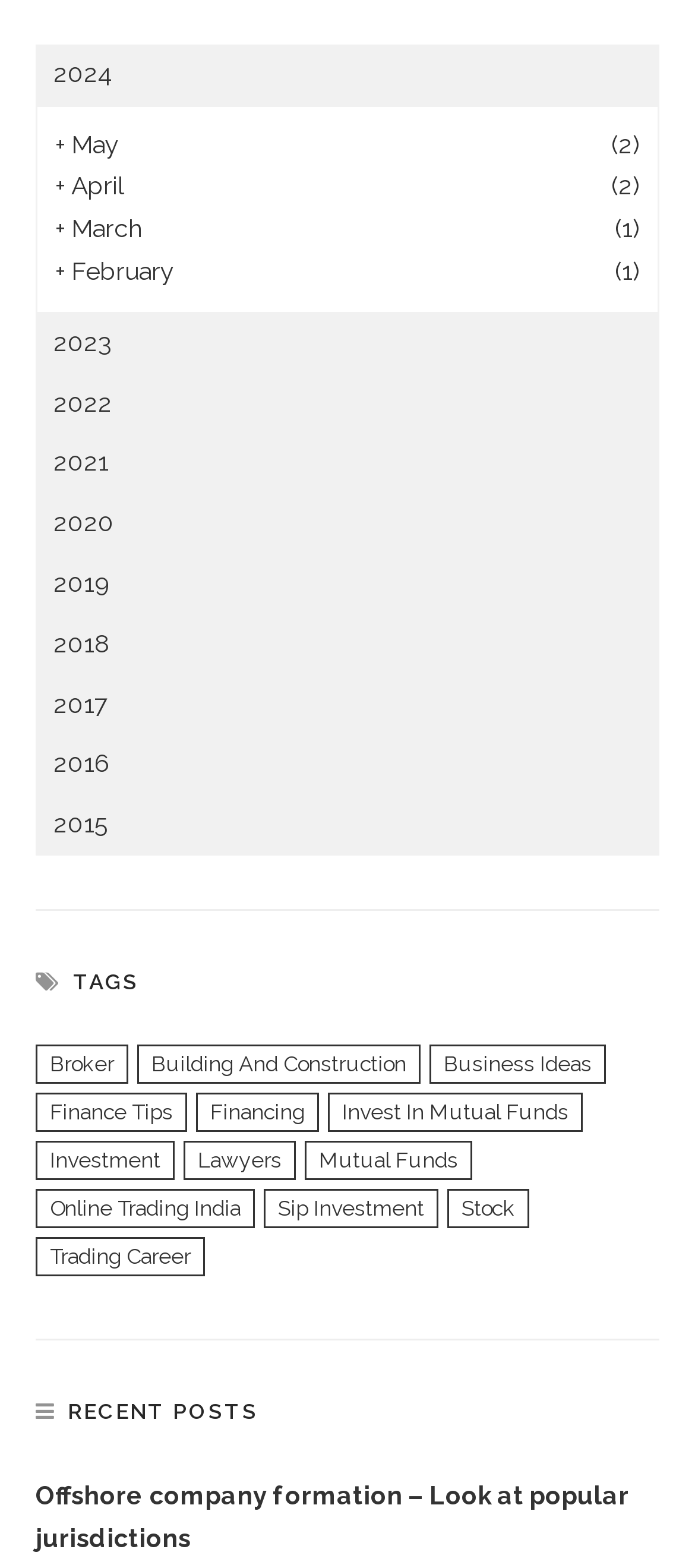Reply to the question with a brief word or phrase: What is the position of the 'TAGS' heading?

Below the years